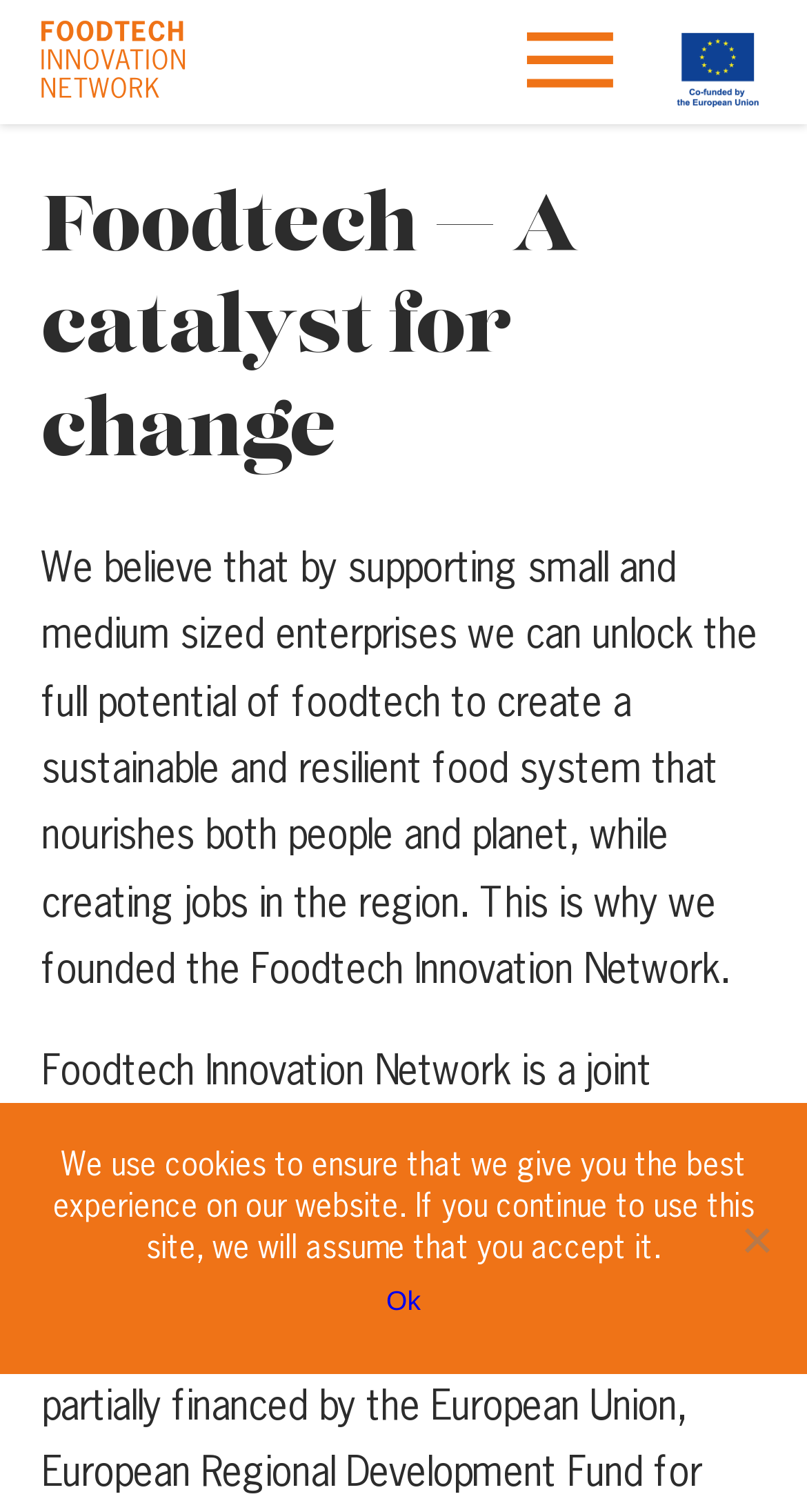What is the purpose of the Foodtech Innovation Network?
Use the image to give a comprehensive and detailed response to the question.

Based on the webpage content, it is clear that the Foodtech Innovation Network aims to create a healthy, tasty, and sustainable food system. This is evident from the static text that mentions supporting small and medium-sized enterprises to unlock the full potential of foodtech.